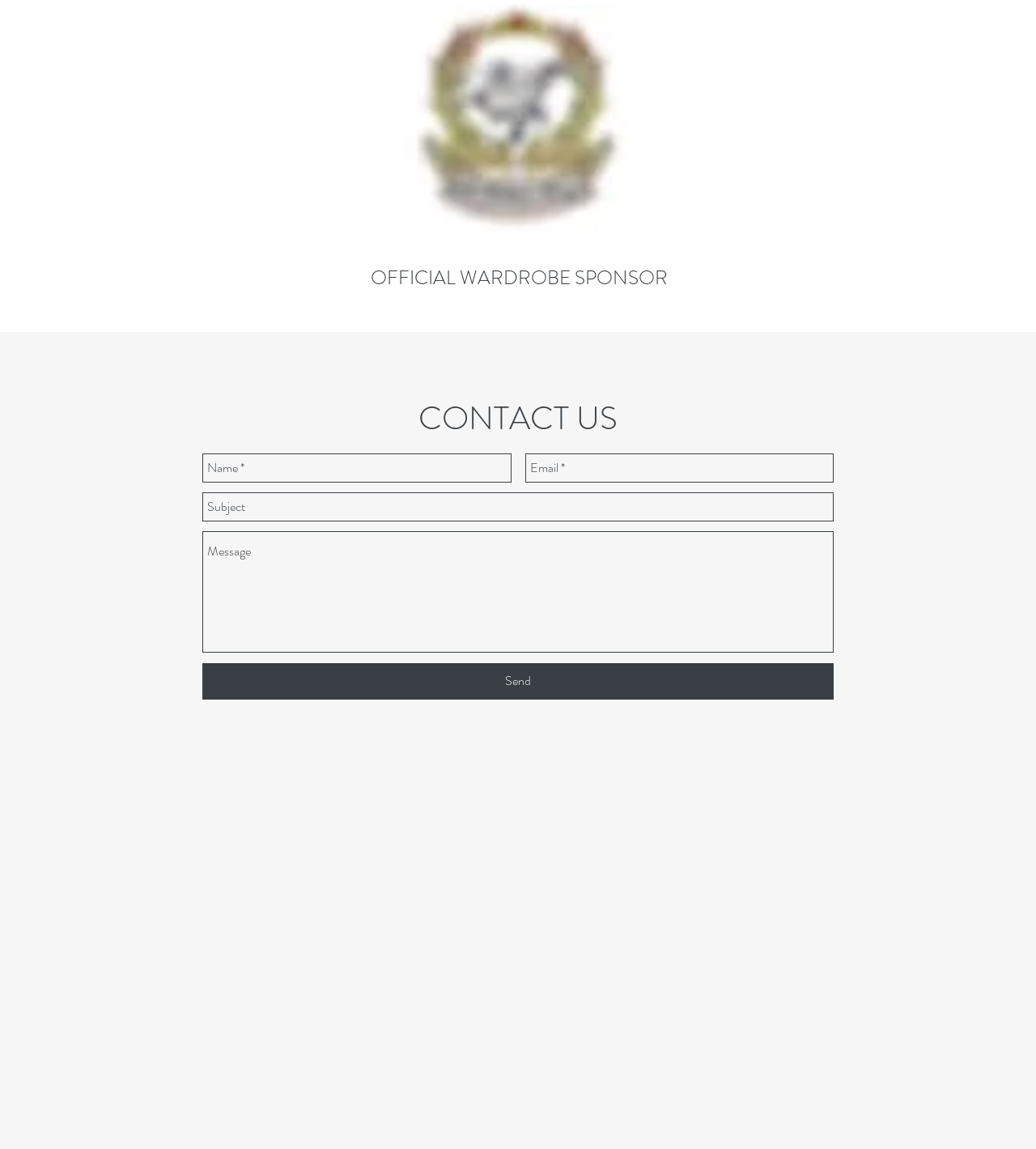What is the logo image of?
Please provide an in-depth and detailed response to the question.

The logo image is located at the top of the webpage, and it is an image of 'Bella Fashion Designs Clothing Logo.jpg'. Based on the context, it is likely that the logo represents the brand 'Bella Fashion Designs Clothing'.